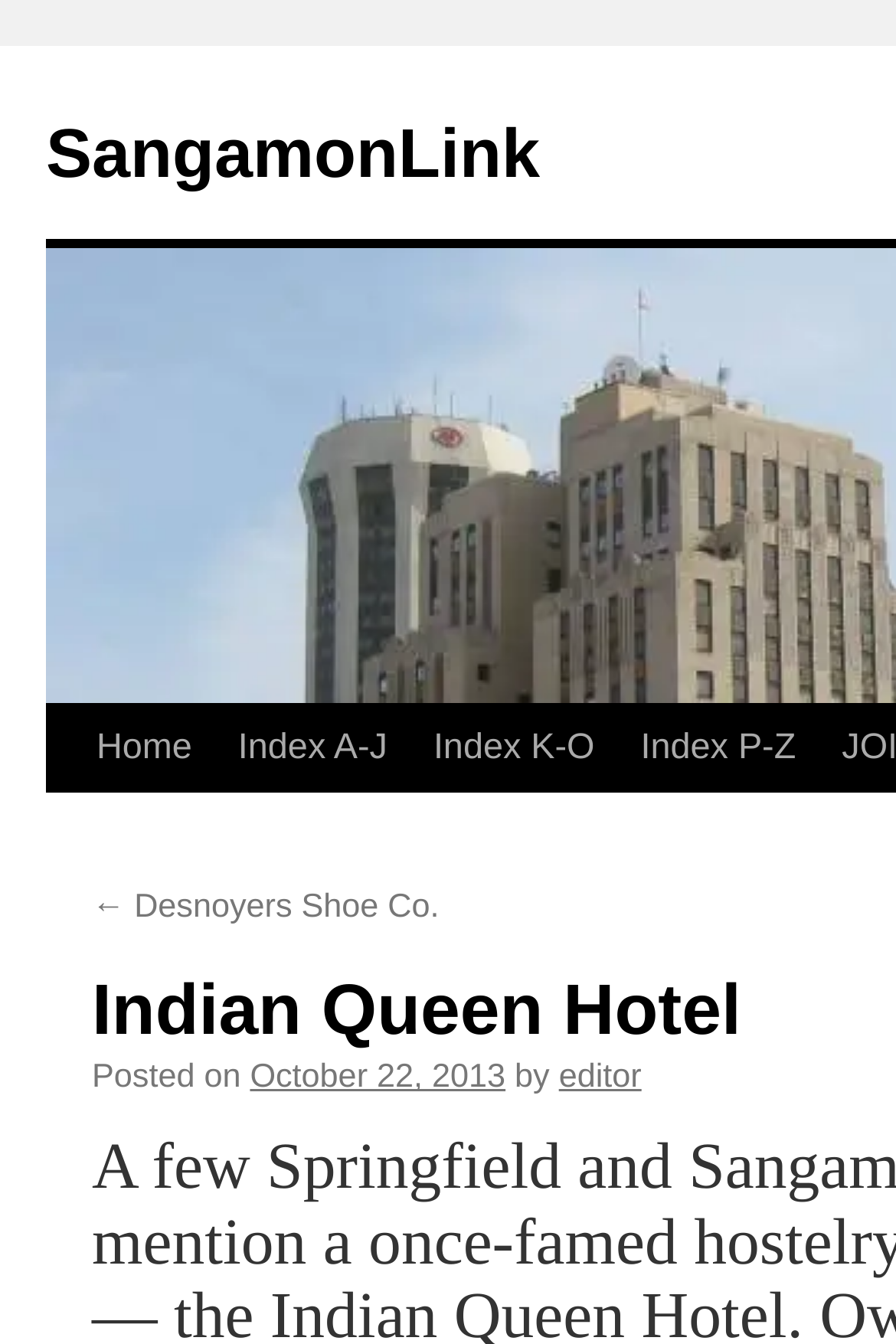Who is the author of the article?
Refer to the image and give a detailed answer to the query.

The author of the article is mentioned as 'editor', which can be found at the bottom of the article, along with the posting date.